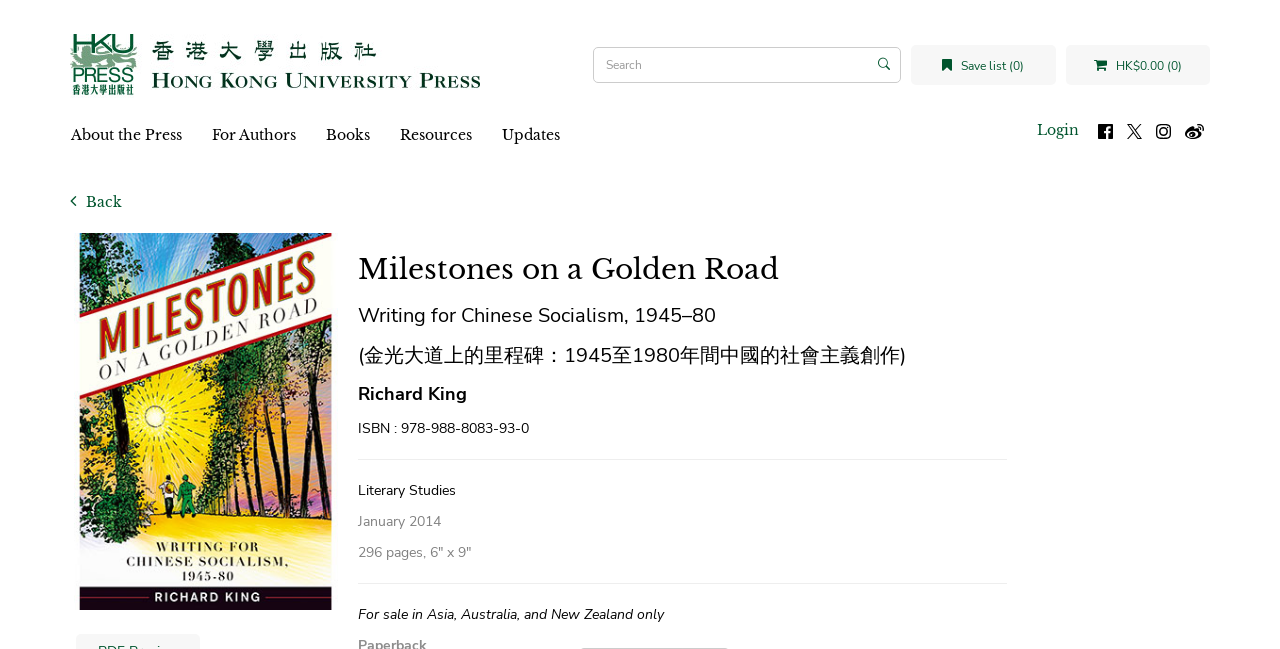What is the region where the book is for sale?
Please provide a single word or phrase based on the screenshot.

Asia, Australia, and New Zealand